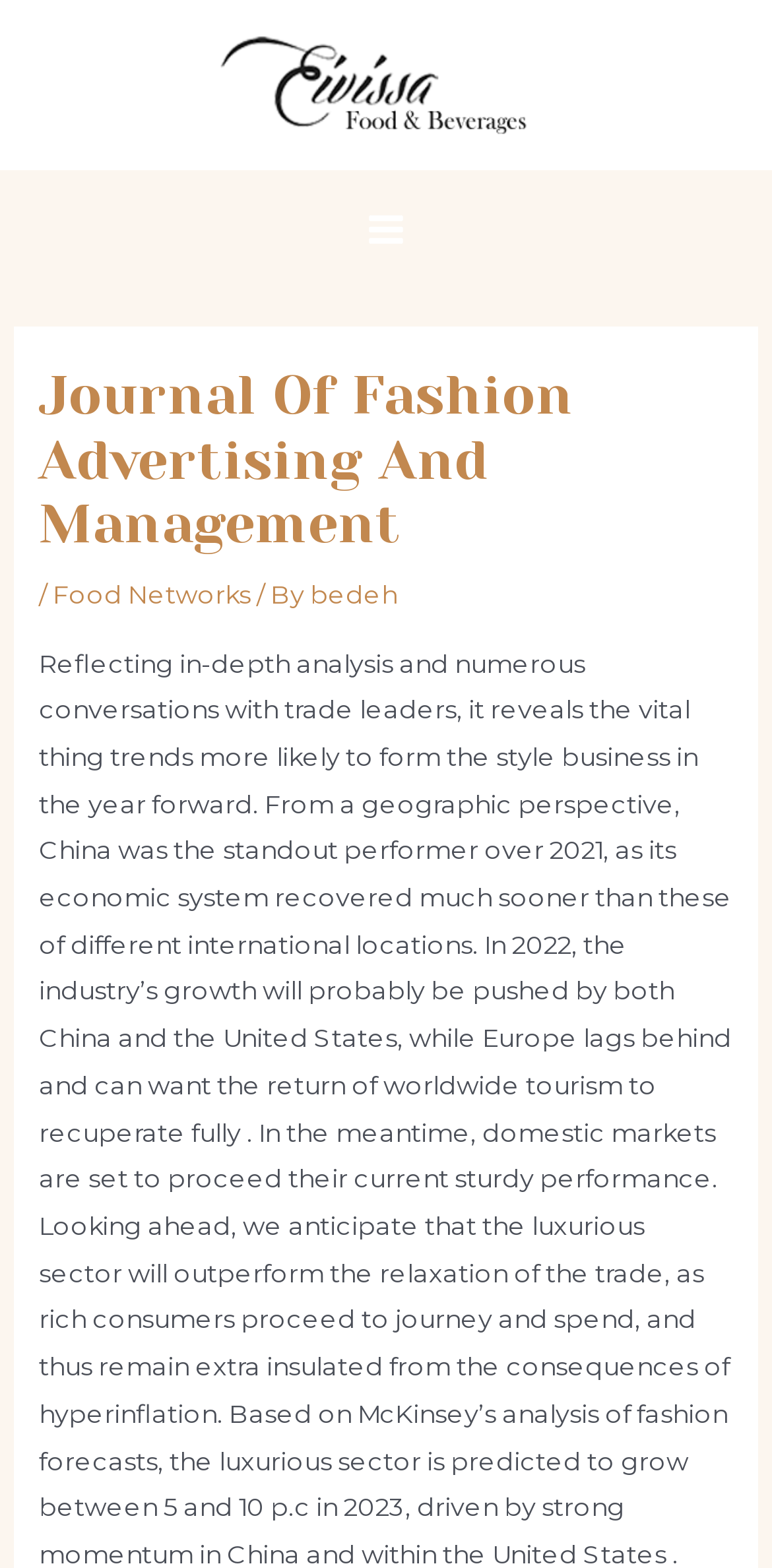Ascertain the bounding box coordinates for the UI element detailed here: "Food Networks". The coordinates should be provided as [left, top, right, bottom] with each value being a float between 0 and 1.

[0.068, 0.37, 0.325, 0.389]